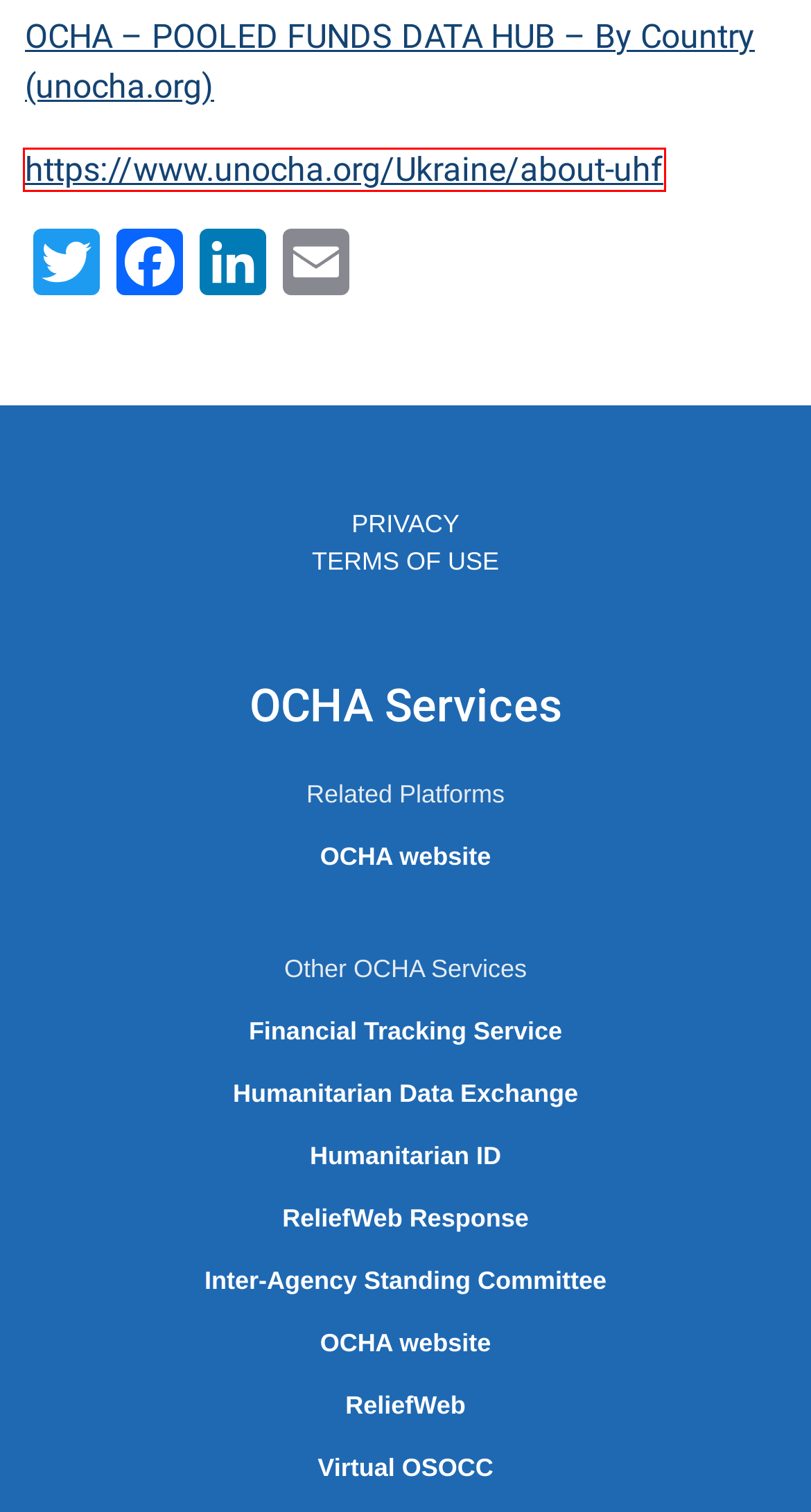You have a screenshot of a webpage with an element surrounded by a red bounding box. Choose the webpage description that best describes the new page after clicking the element inside the red bounding box. Here are the candidates:
A. OCHA Pooled Funds Data Hub
B. Welcome  - Humanitarian Data Exchange
C. Welcome to the IASC | IASC
D. Home | Financial Tracking Service
E. GDACS - Virtual OSOCC
F. ReliefWeb Response | ReliefWeb Response
G. Humanitarian ID
H. About the Ukraine Humanitarian Fund | OCHA

H